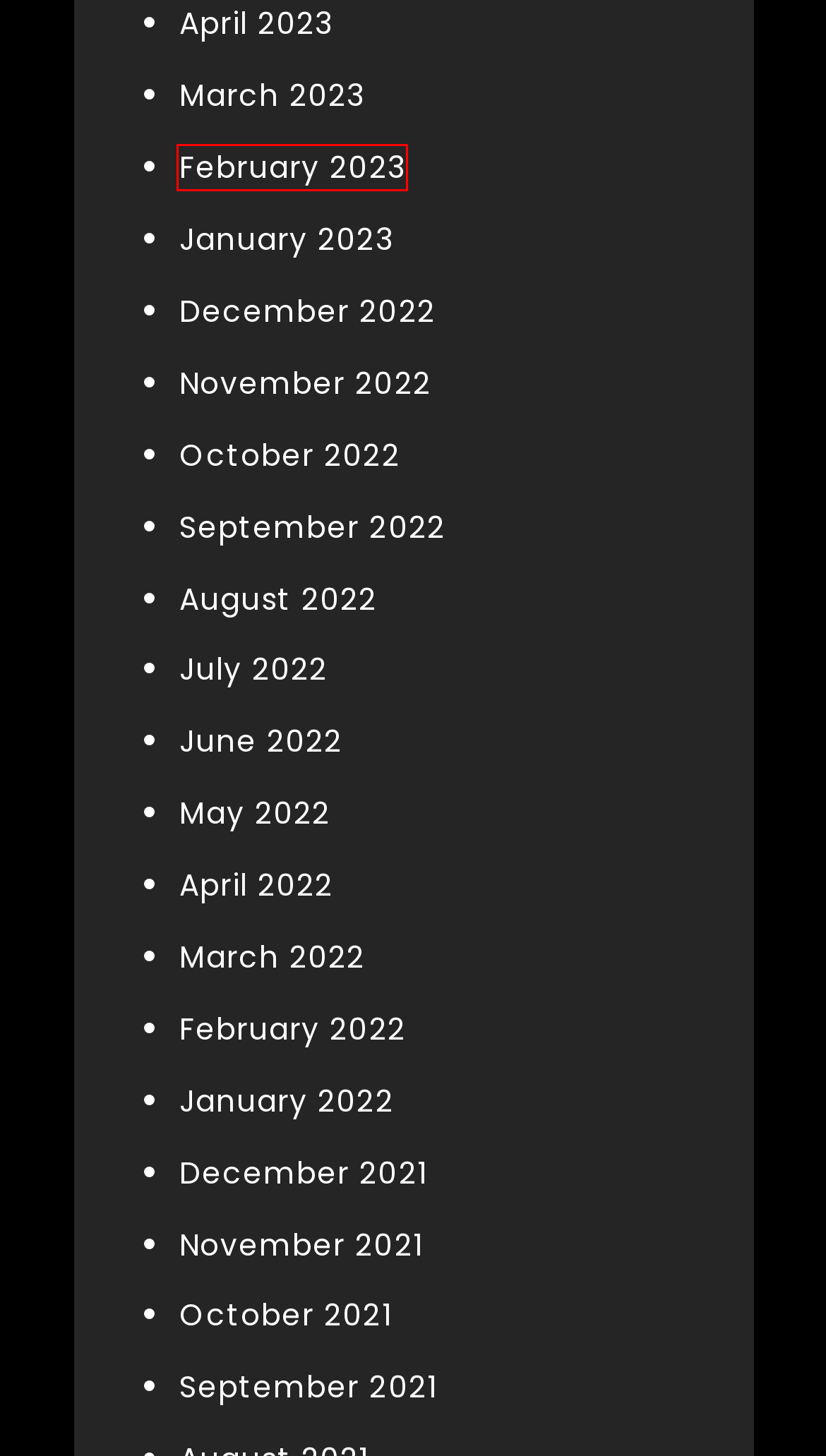Given a webpage screenshot with a red bounding box around a particular element, identify the best description of the new webpage that will appear after clicking on the element inside the red bounding box. Here are the candidates:
A. April 2019 - Positive fitness
B. Web Design Archives - Positive fitness
C. April 2023 - Positive fitness
D. November 2021 - Positive fitness
E. July 2022 - Positive fitness
F. February 2023 - Positive fitness
G. January 2022 - Positive fitness
H. Web Hosting Archives - Positive fitness

F